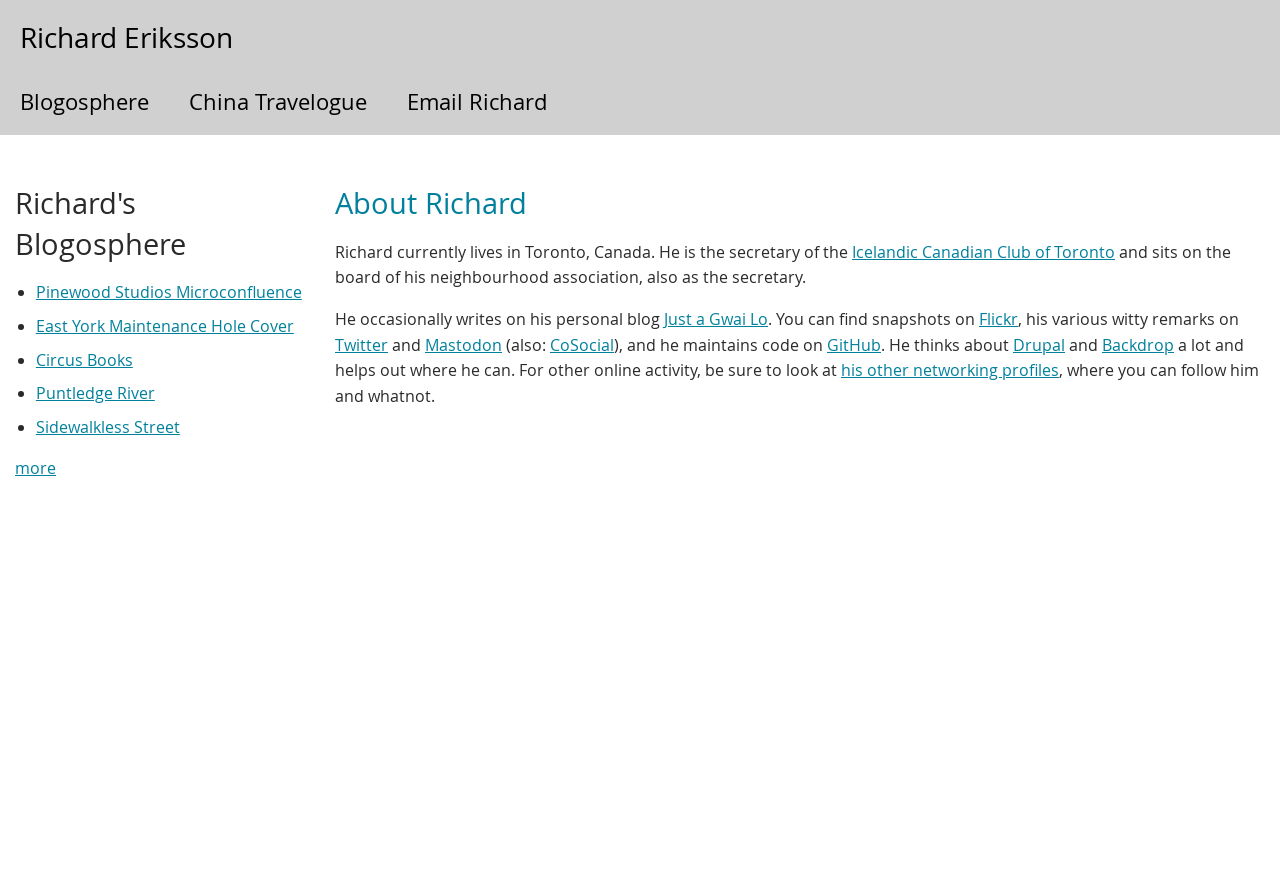Answer the question using only a single word or phrase: 
Where does Richard currently live?

Toronto, Canada